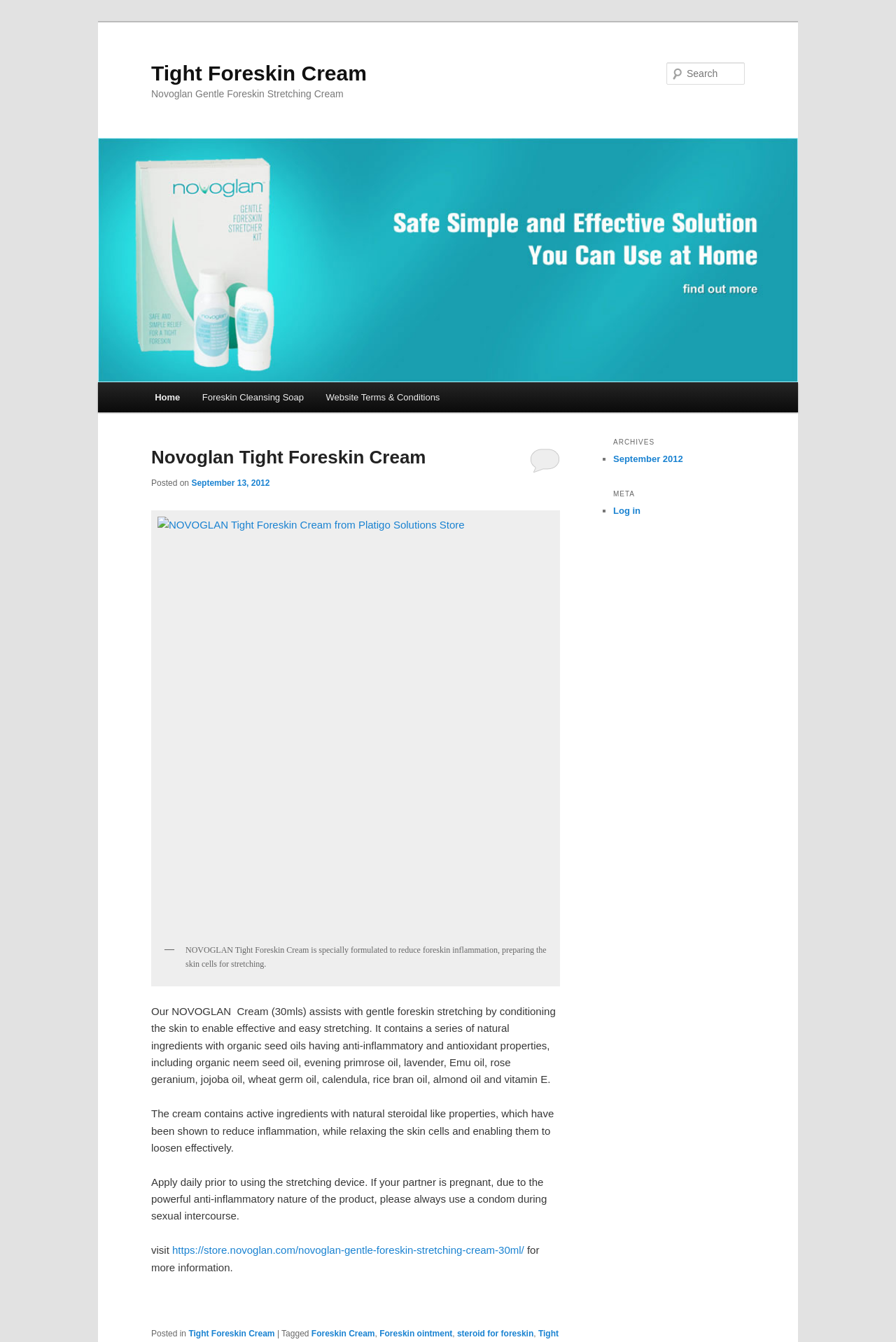What is the purpose of Novoglan Gentle Foreskin Stretching Cream?
Based on the screenshot, provide a one-word or short-phrase response.

Reduce foreskin inflammation